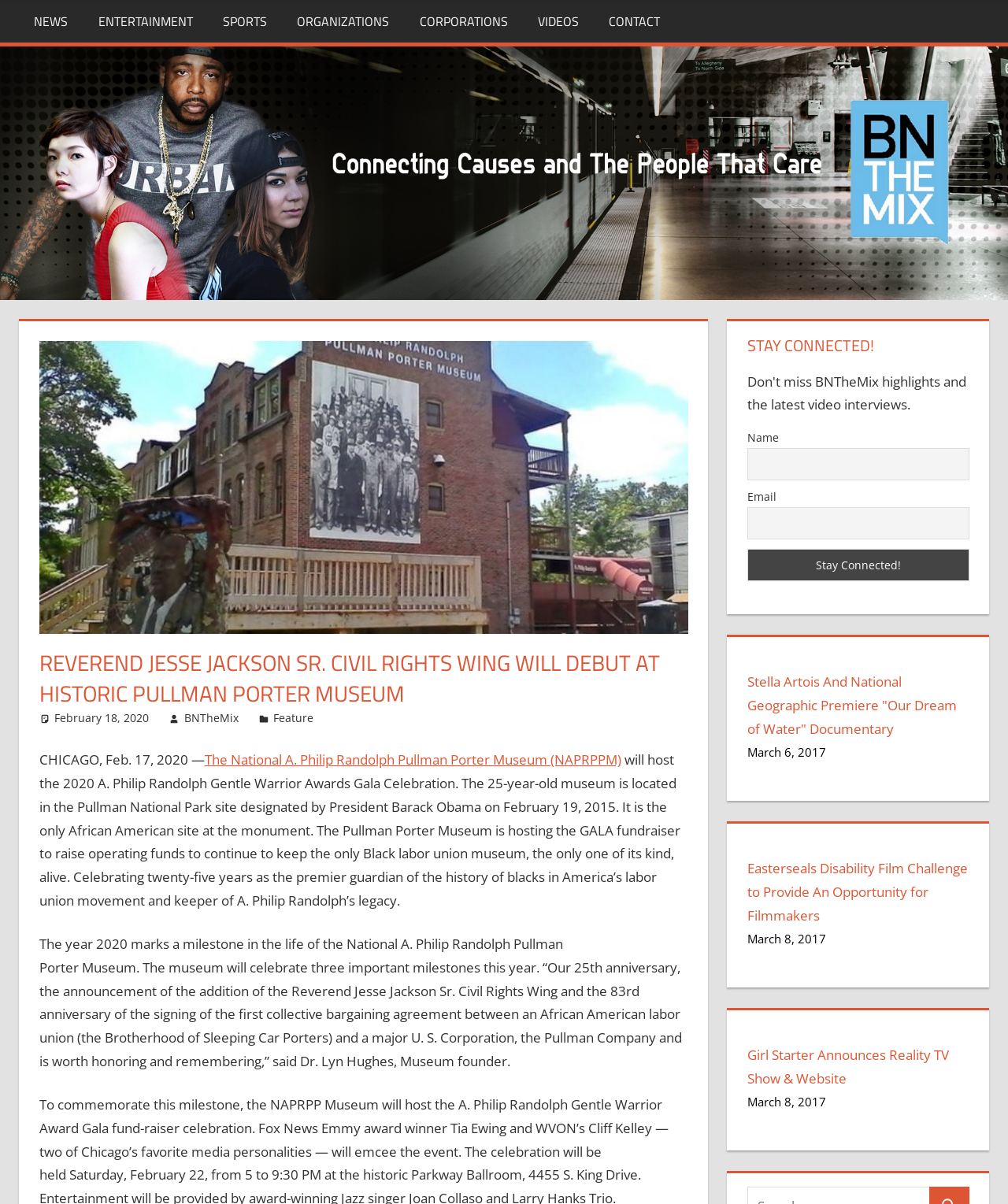Using the description "Corporations", locate and provide the bounding box of the UI element.

[0.401, 0.0, 0.519, 0.035]